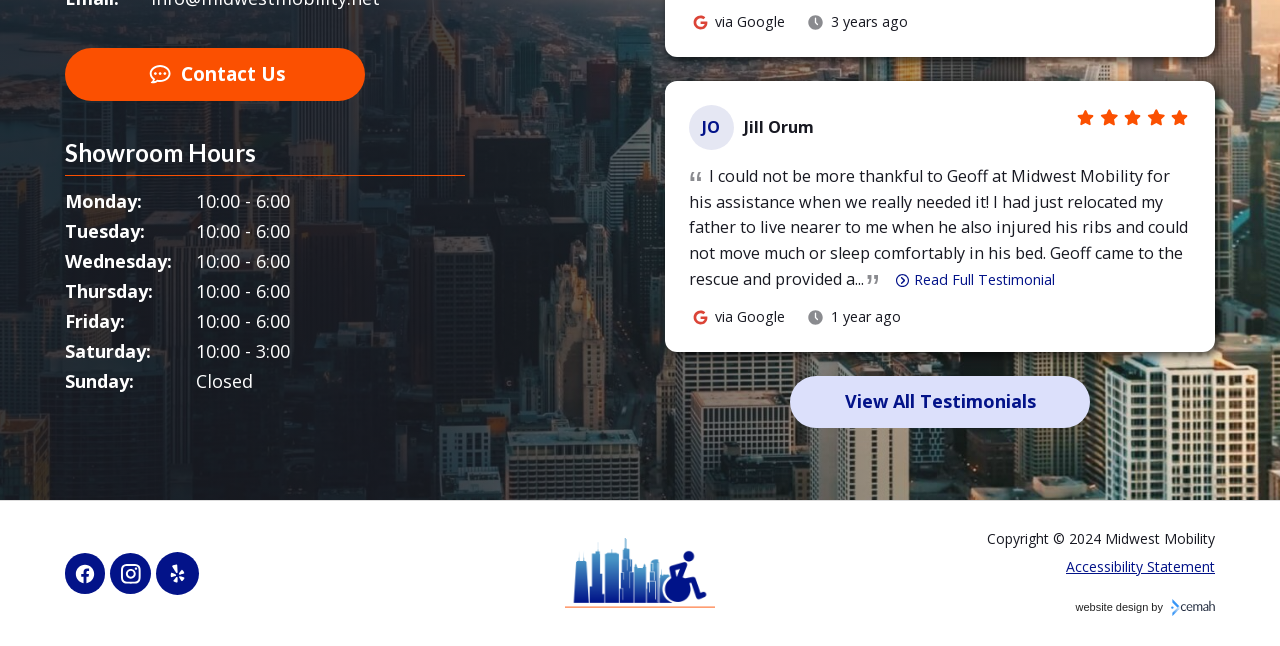Can you give a comprehensive explanation to the question given the content of the image?
What is the copyright year?

I found the copyright year by looking at the footer section, which is a contentinfo element. Inside this section, I found a static text element with the copyright information, including the year '2024'.